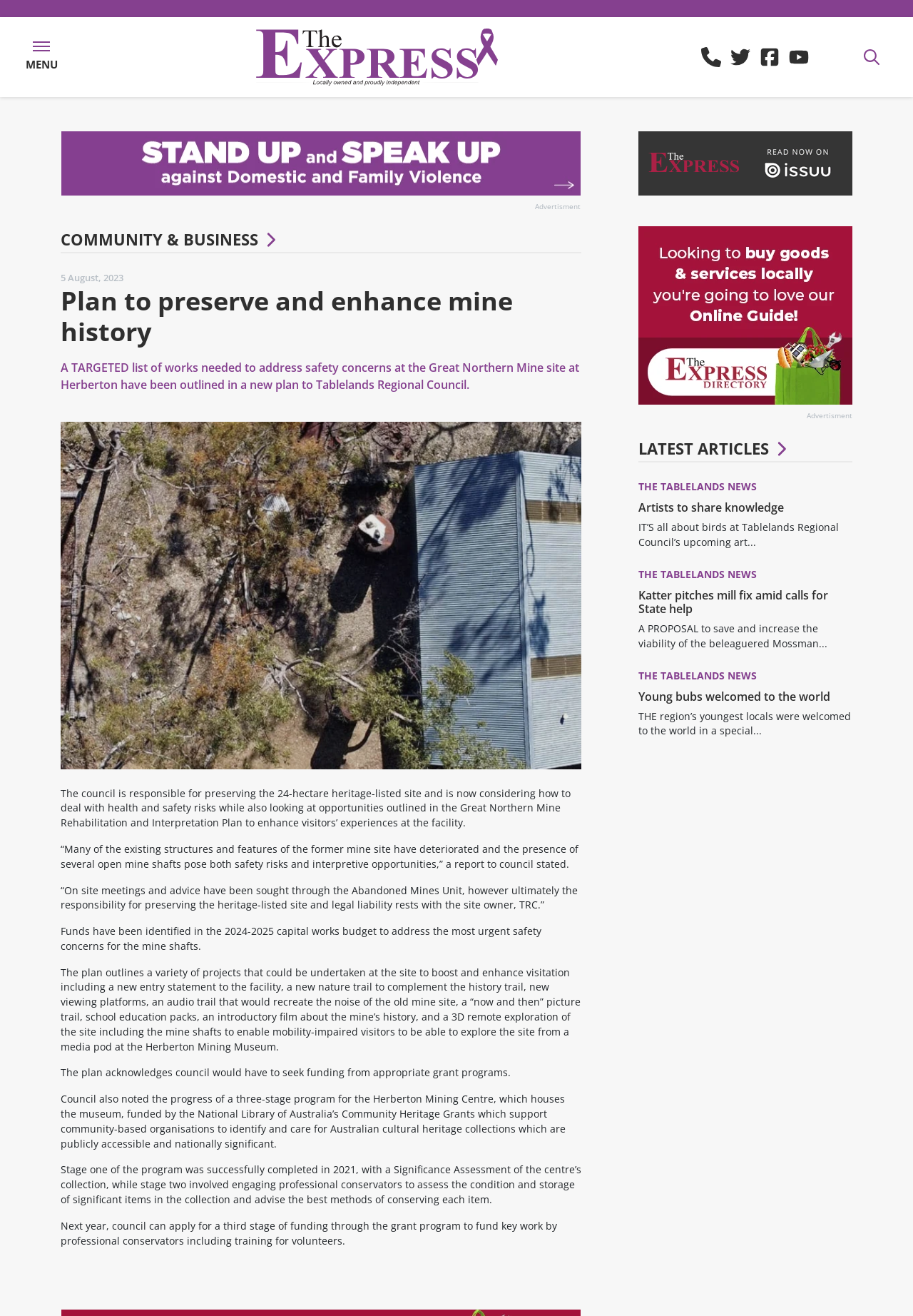What is the name of the museum mentioned in the article?
Refer to the image and provide a one-word or short phrase answer.

Herberton Mining Museum